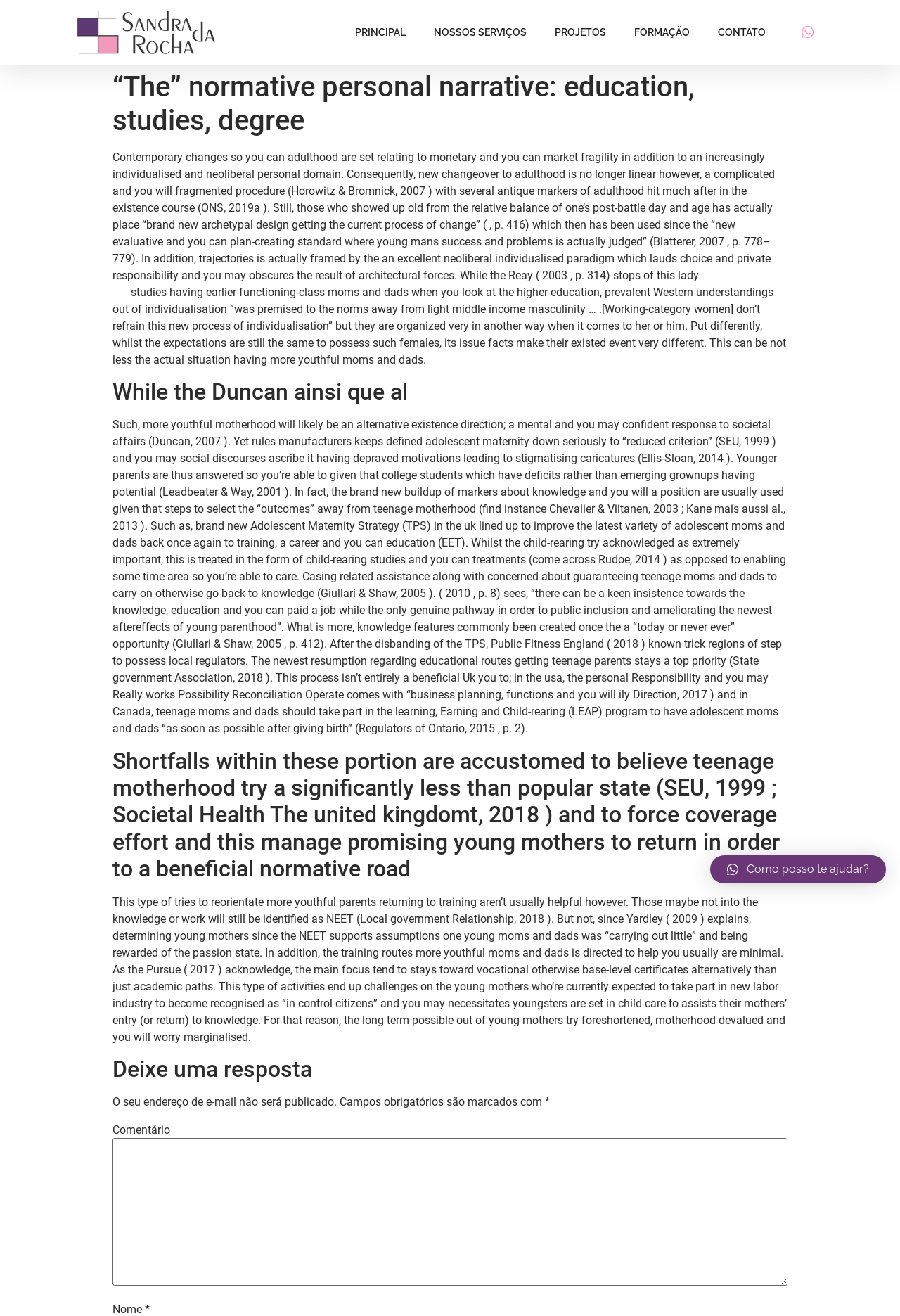What is the focus of the webpage's navigation menu?
Answer the question with as much detail as you can, using the image as a reference.

The question can be answered by looking at the links at the top of the webpage, which include 'PRINCIPAL', 'NOSSOS SERVIÇOS', 'PROJETOS', 'FORMAÇÃO', and 'CONTATO', suggesting that the navigation menu is focused on the services and projects of the architect.